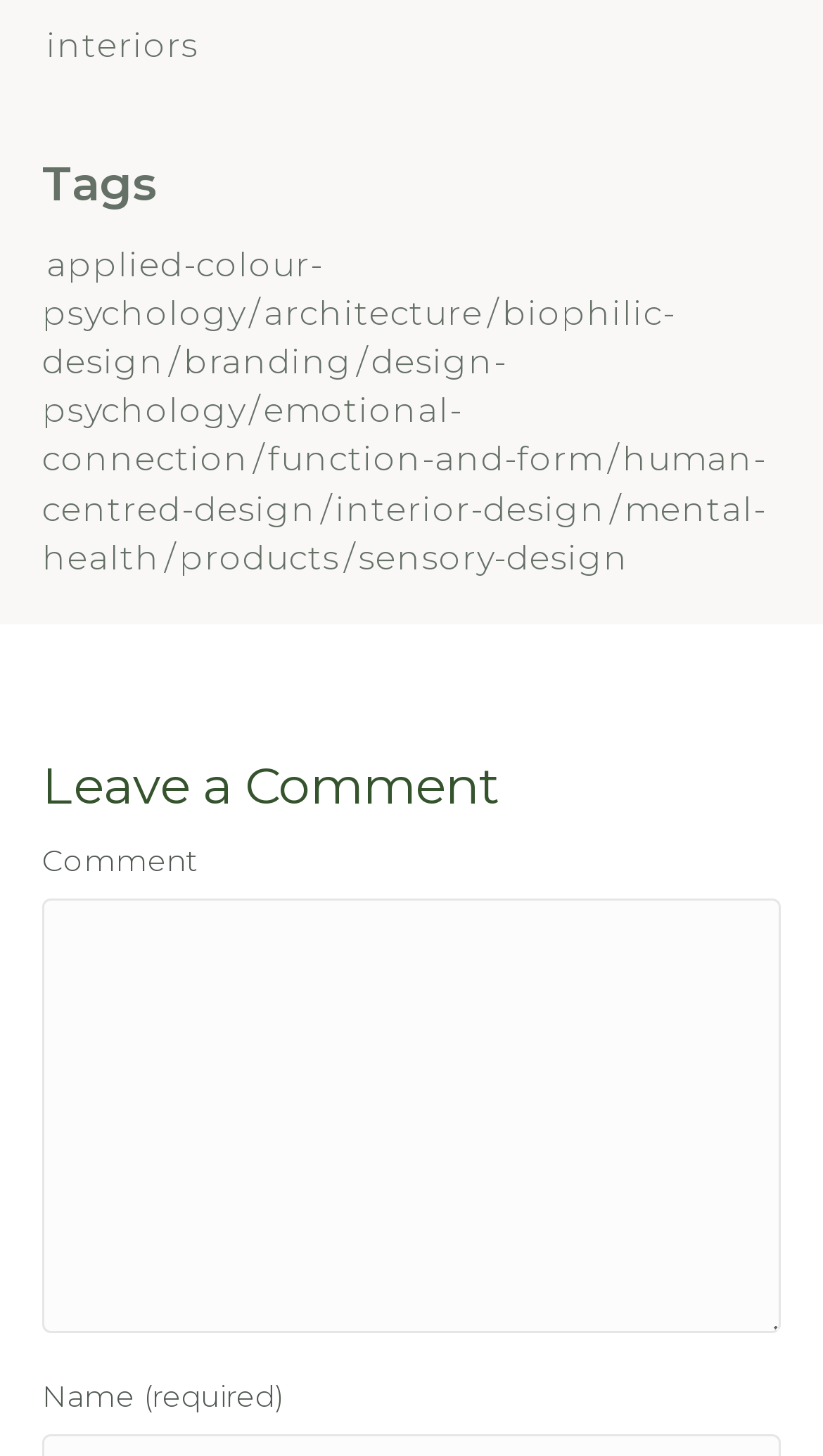How many links are there under the 'Tags' heading? Please answer the question using a single word or phrase based on the image.

11